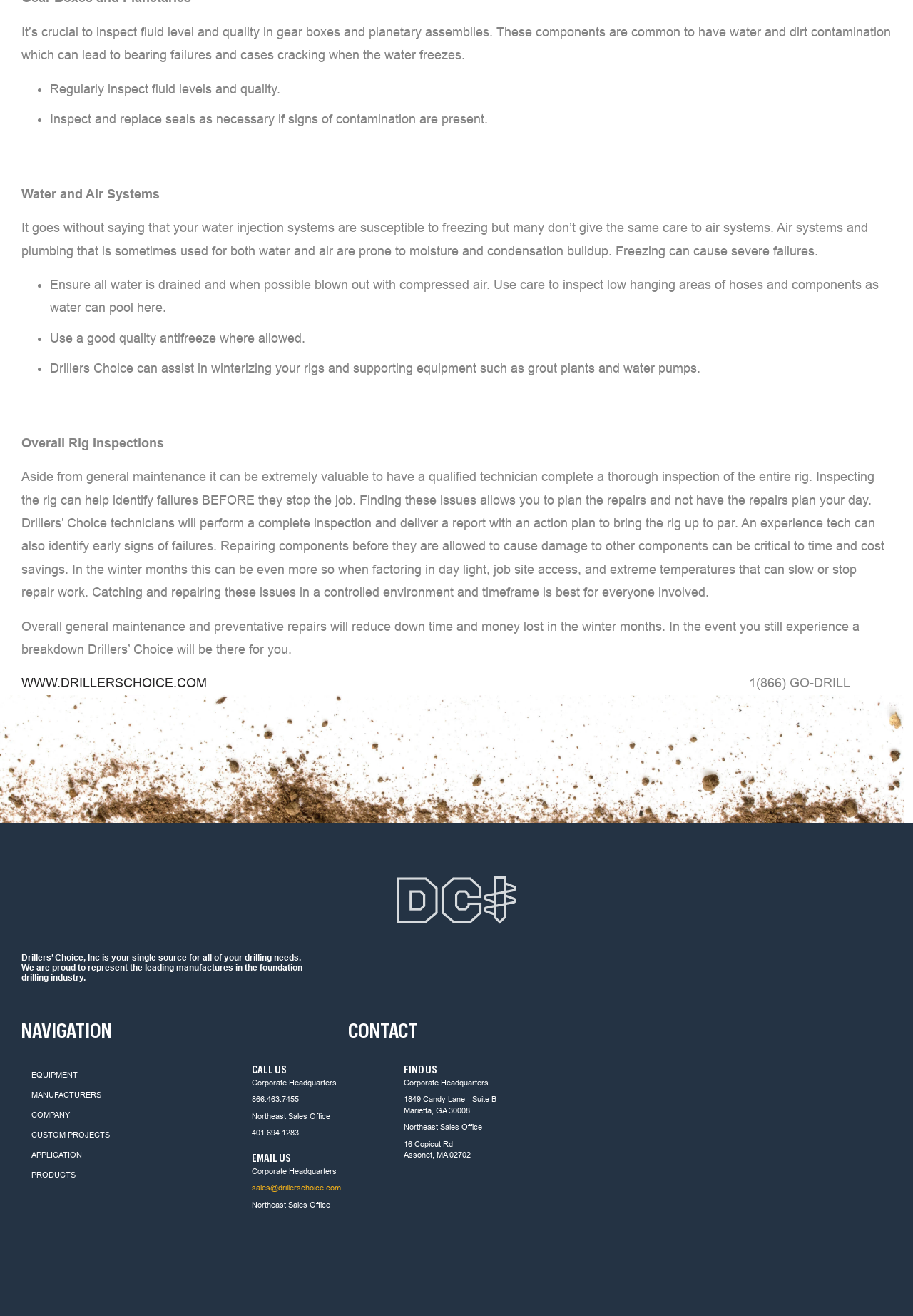Using the image as a reference, answer the following question in as much detail as possible:
What is the main topic of this webpage?

Based on the content of the webpage, it appears to be discussing drilling equipment and maintenance, specifically winterizing rigs and supporting equipment, as well as overall rig inspections and preventative repairs.